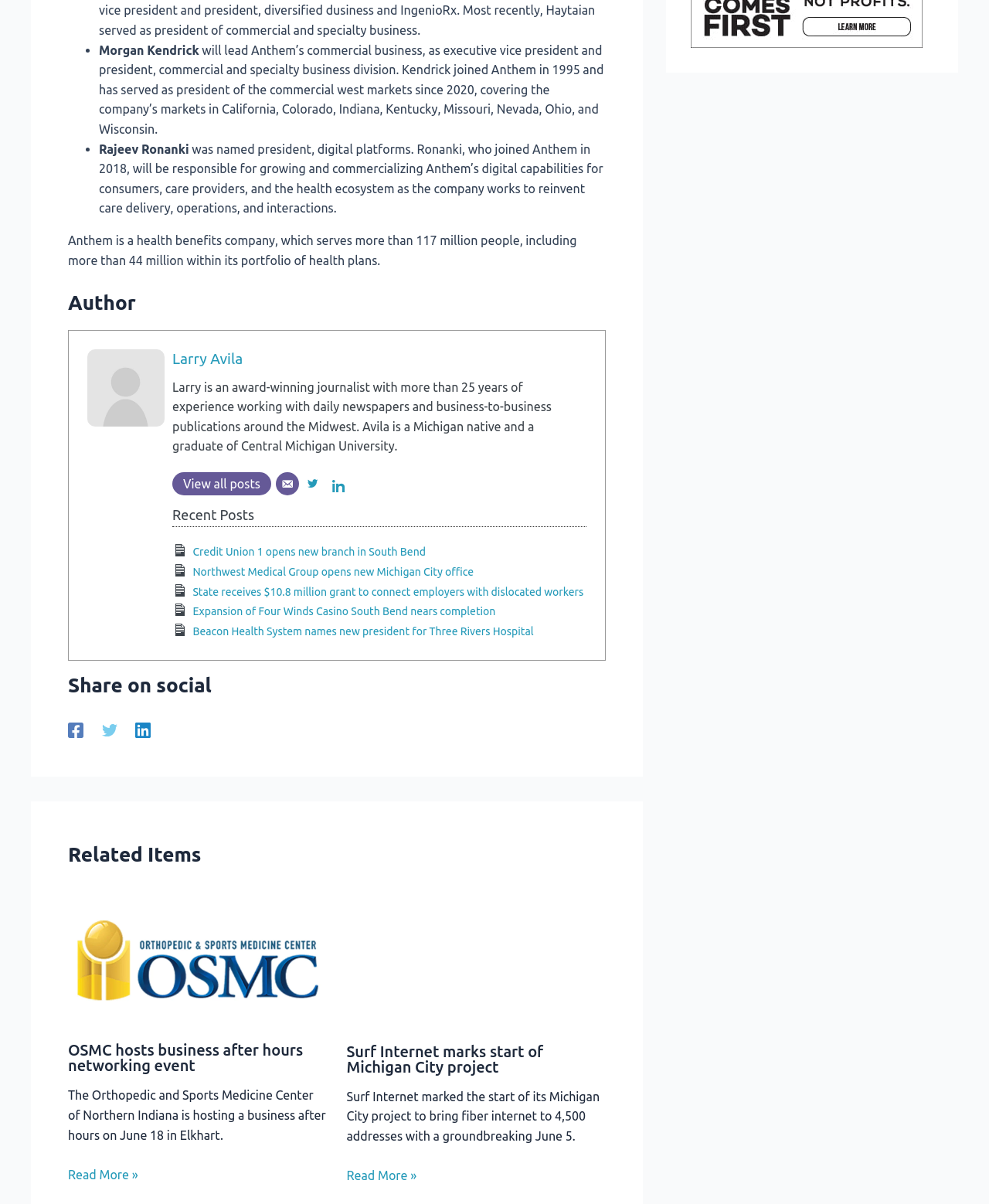Given the element description, predict the bounding box coordinates in the format (top-left x, top-left y, bottom-right x, bottom-right y). Make sure all values are between 0 and 1. Here is the element description: parent_node: Larry Avila aria-label="Twitter"

[0.304, 0.392, 0.328, 0.411]